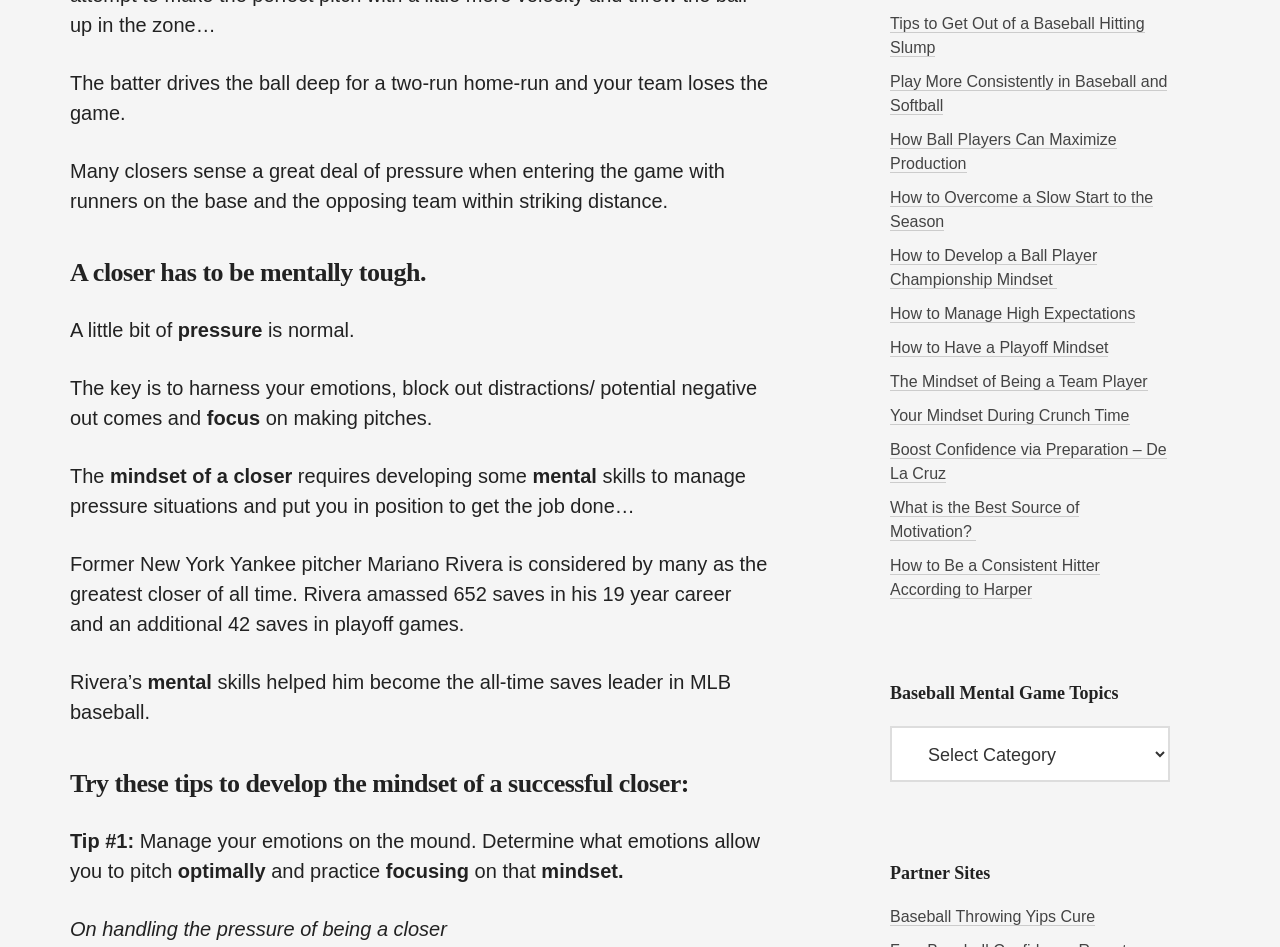What is the mindset of a successful closer?
Please provide a single word or phrase as your answer based on the screenshot.

managing emotions